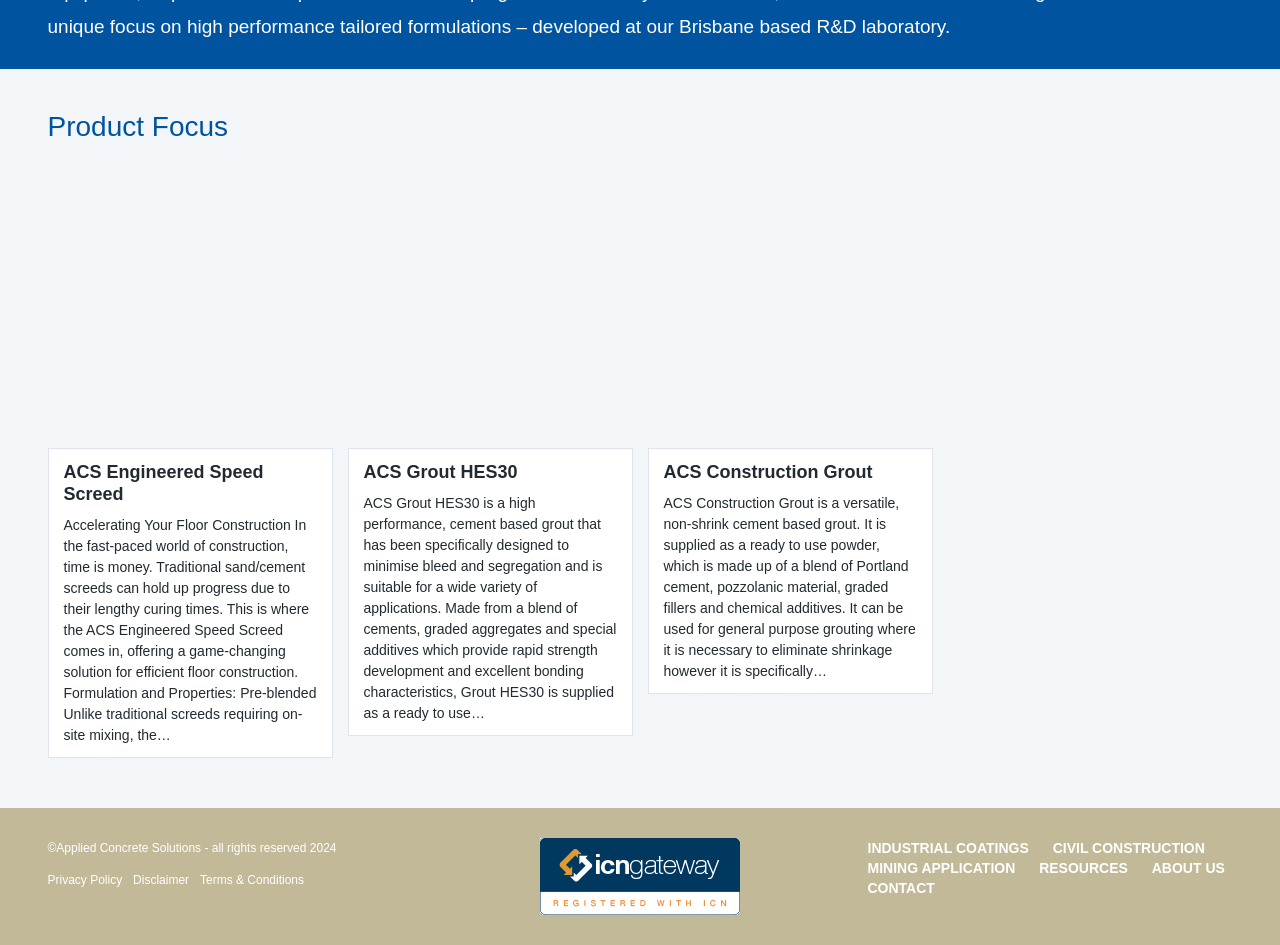How many links are there in the footer section?
Refer to the image and provide a one-word or short phrase answer.

5